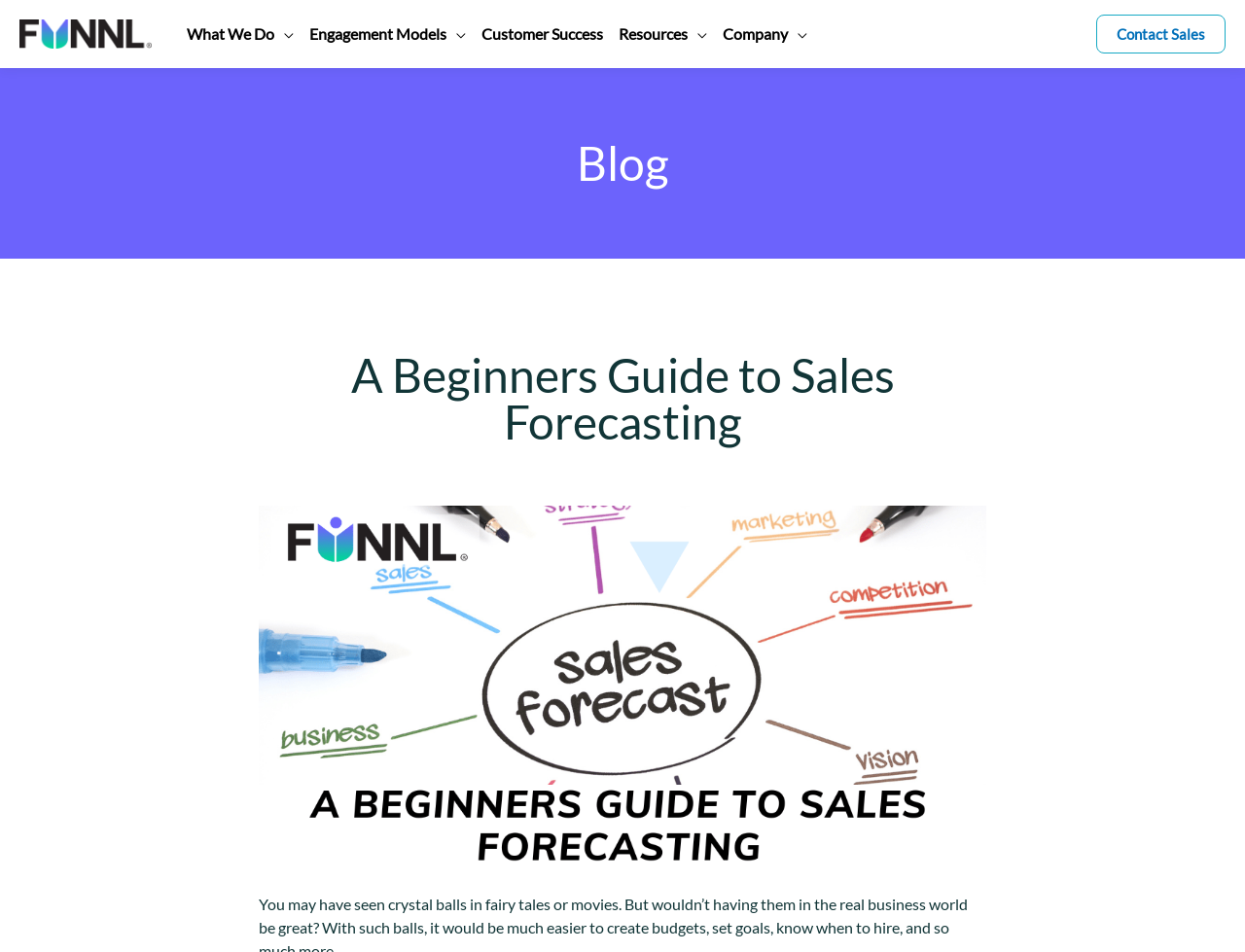Your task is to extract the text of the main heading from the webpage.

A Beginners Guide to Sales Forecasting